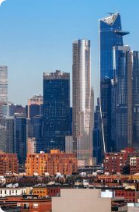Observe the image and answer the following question in detail: What is the focus of the image?

The caption states that the image showcases a stunning view of the Manhattan skyline, emphasizing the dynamic evolution of New York City's commercial real estate landscape. This indicates that the focus of the image is the Manhattan skyline.